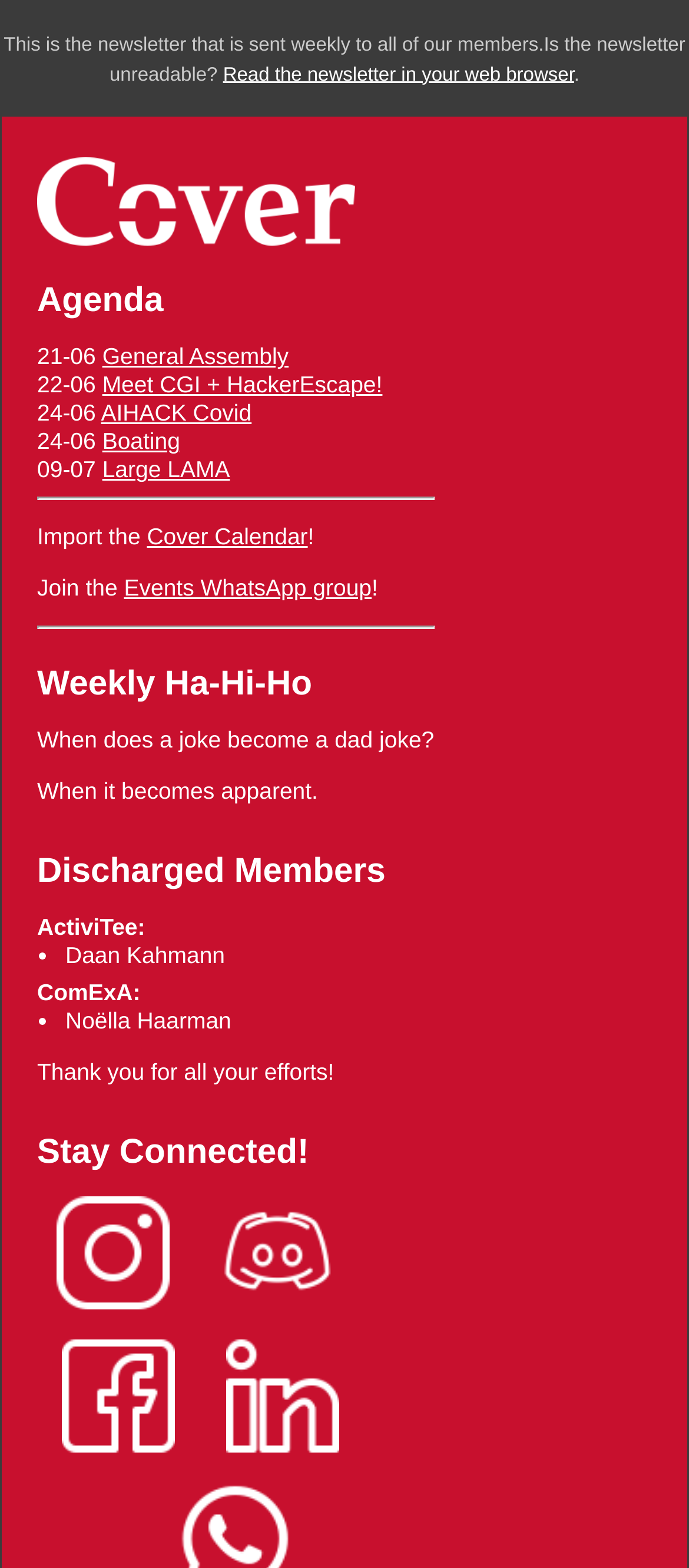Please find the bounding box for the UI component described as follows: "Meet CGI + HackerEscape!".

[0.148, 0.237, 0.555, 0.254]